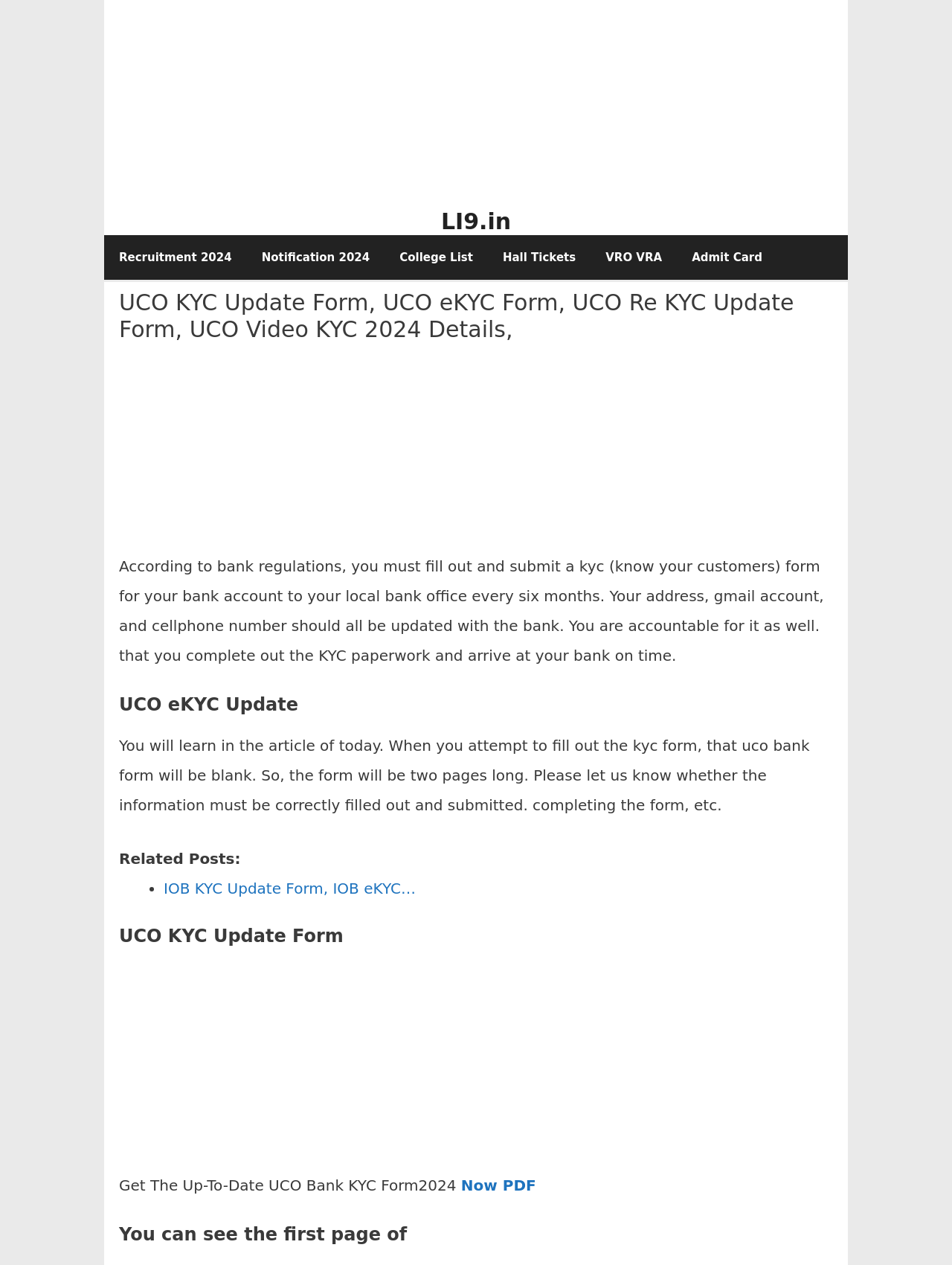Pinpoint the bounding box coordinates of the element that must be clicked to accomplish the following instruction: "Click on the 'Hall Tickets' link". The coordinates should be in the format of four float numbers between 0 and 1, i.e., [left, top, right, bottom].

[0.512, 0.186, 0.62, 0.221]